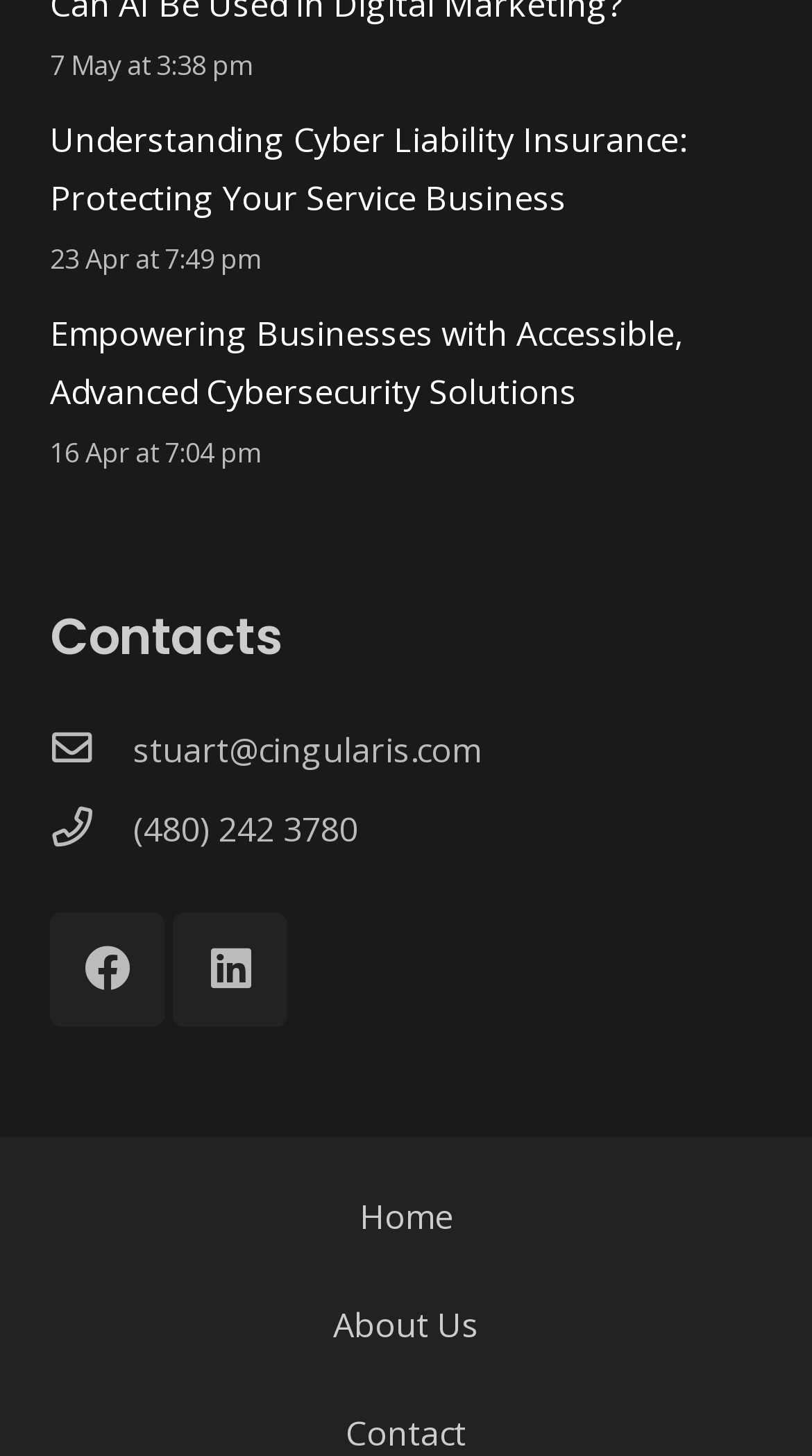Answer the question below with a single word or a brief phrase: 
How many articles are on this webpage?

3